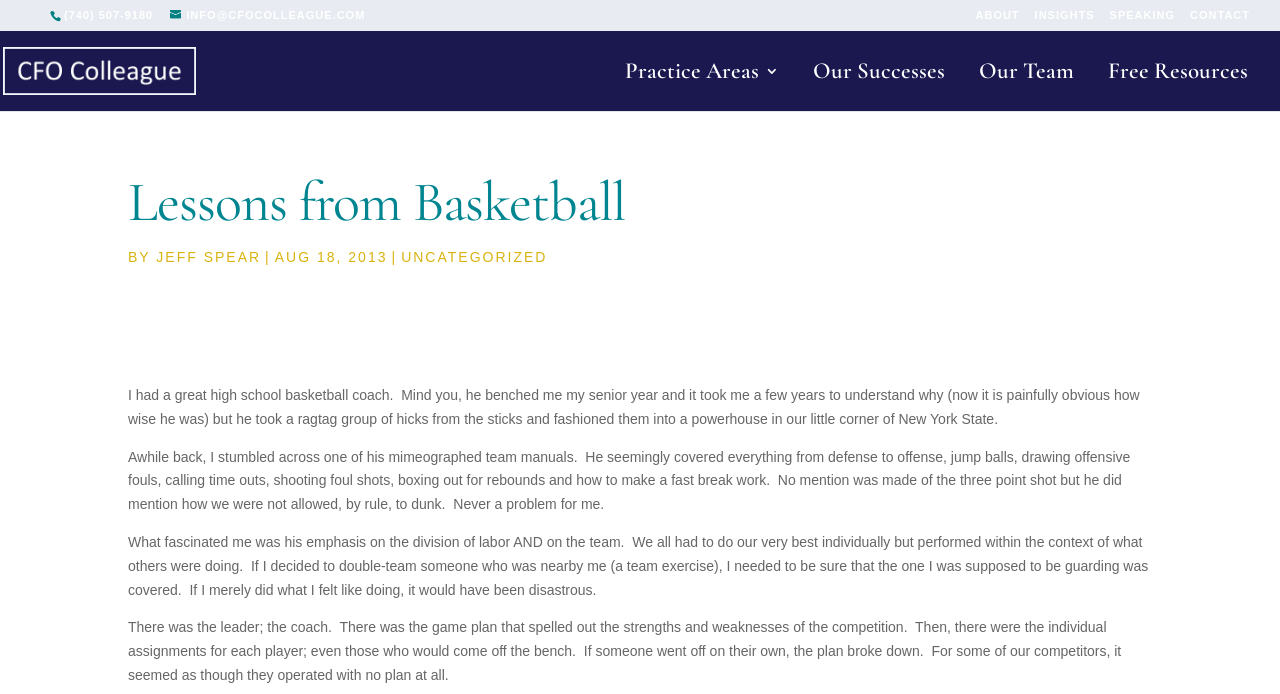Please find and report the bounding box coordinates of the element to click in order to perform the following action: "click the INFO email link". The coordinates should be expressed as four float numbers between 0 and 1, in the format [left, top, right, bottom].

[0.133, 0.013, 0.285, 0.03]